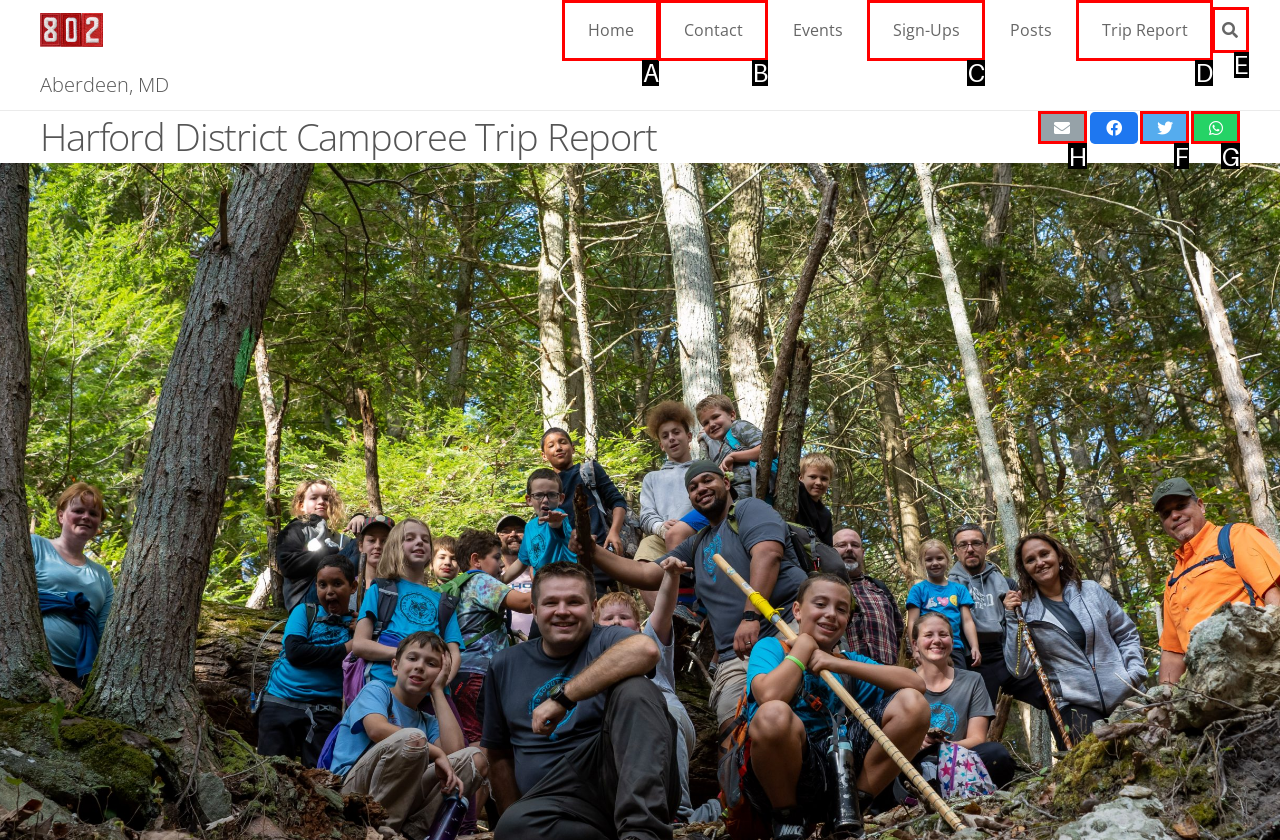Which HTML element should be clicked to complete the following task: email this?
Answer with the letter corresponding to the correct choice.

H